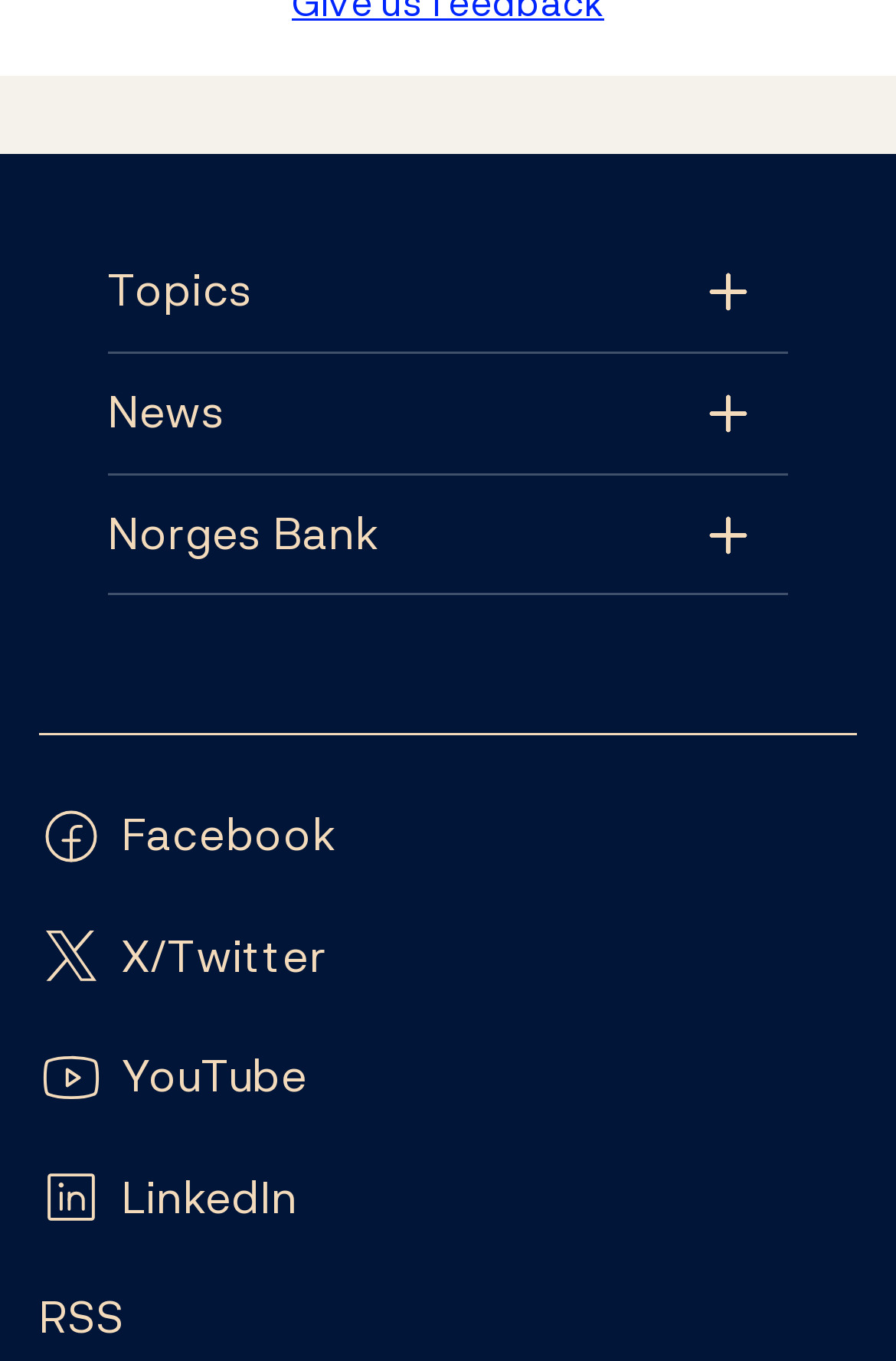Please specify the coordinates of the bounding box for the element that should be clicked to carry out this instruction: "Go to Monetary policy". The coordinates must be four float numbers between 0 and 1, formatted as [left, top, right, bottom].

[0.121, 0.365, 0.879, 0.471]